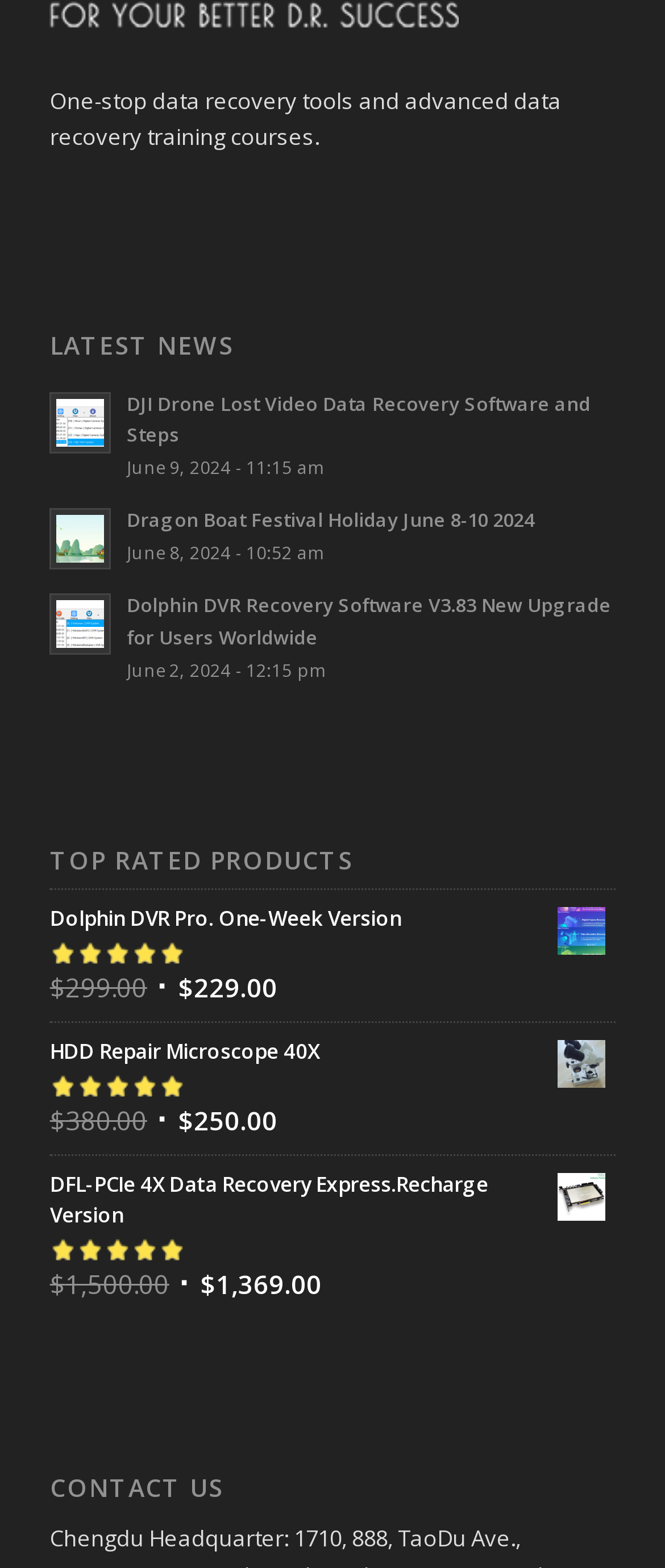Identify the bounding box coordinates for the region of the element that should be clicked to carry out the instruction: "Contact us". The bounding box coordinates should be four float numbers between 0 and 1, i.e., [left, top, right, bottom].

[0.075, 0.941, 0.925, 0.958]